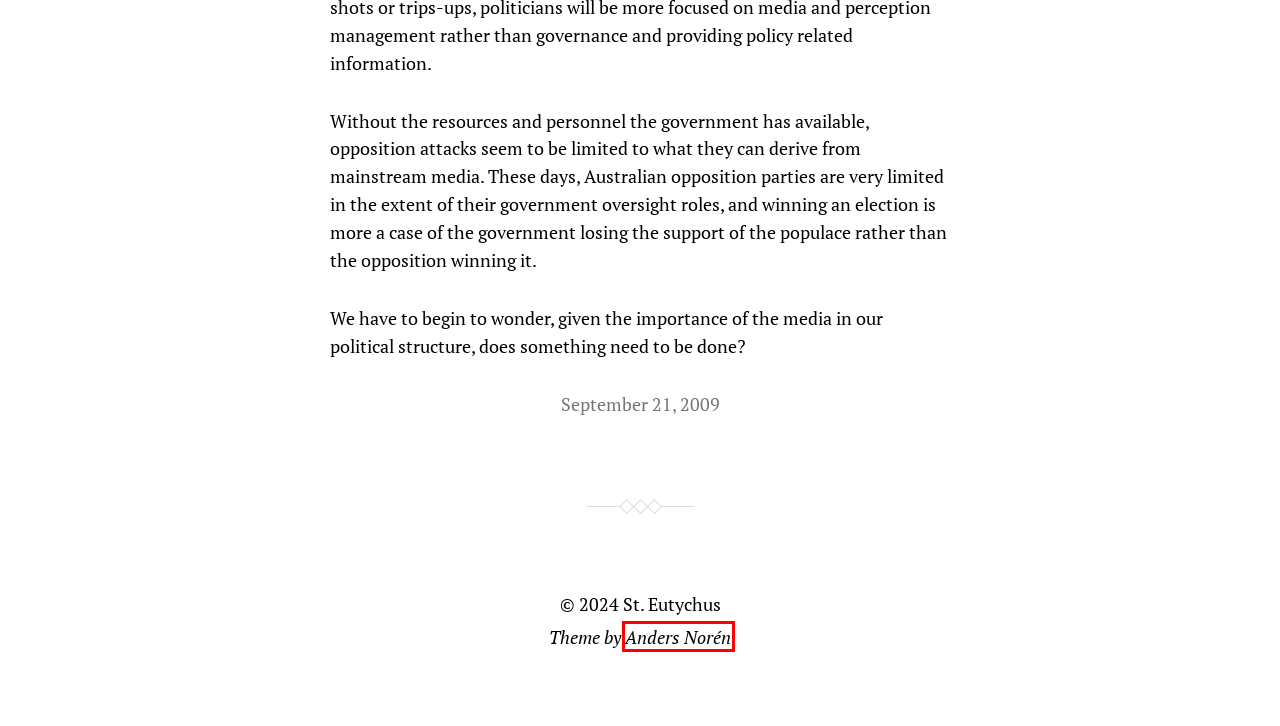Review the webpage screenshot provided, noting the red bounding box around a UI element. Choose the description that best matches the new webpage after clicking the element within the bounding box. The following are the options:
A. Blogging Resources – St. Eutychus
B. Disclaimer – St. Eutychus
C. About – St. Eutychus
D. Resources – St. Eutychus
E. General Resources – St. Eutychus
F. Christianity in the public sphere – St. Eutychus
G. Anders Norén
H. Comment Policy – St. Eutychus

G